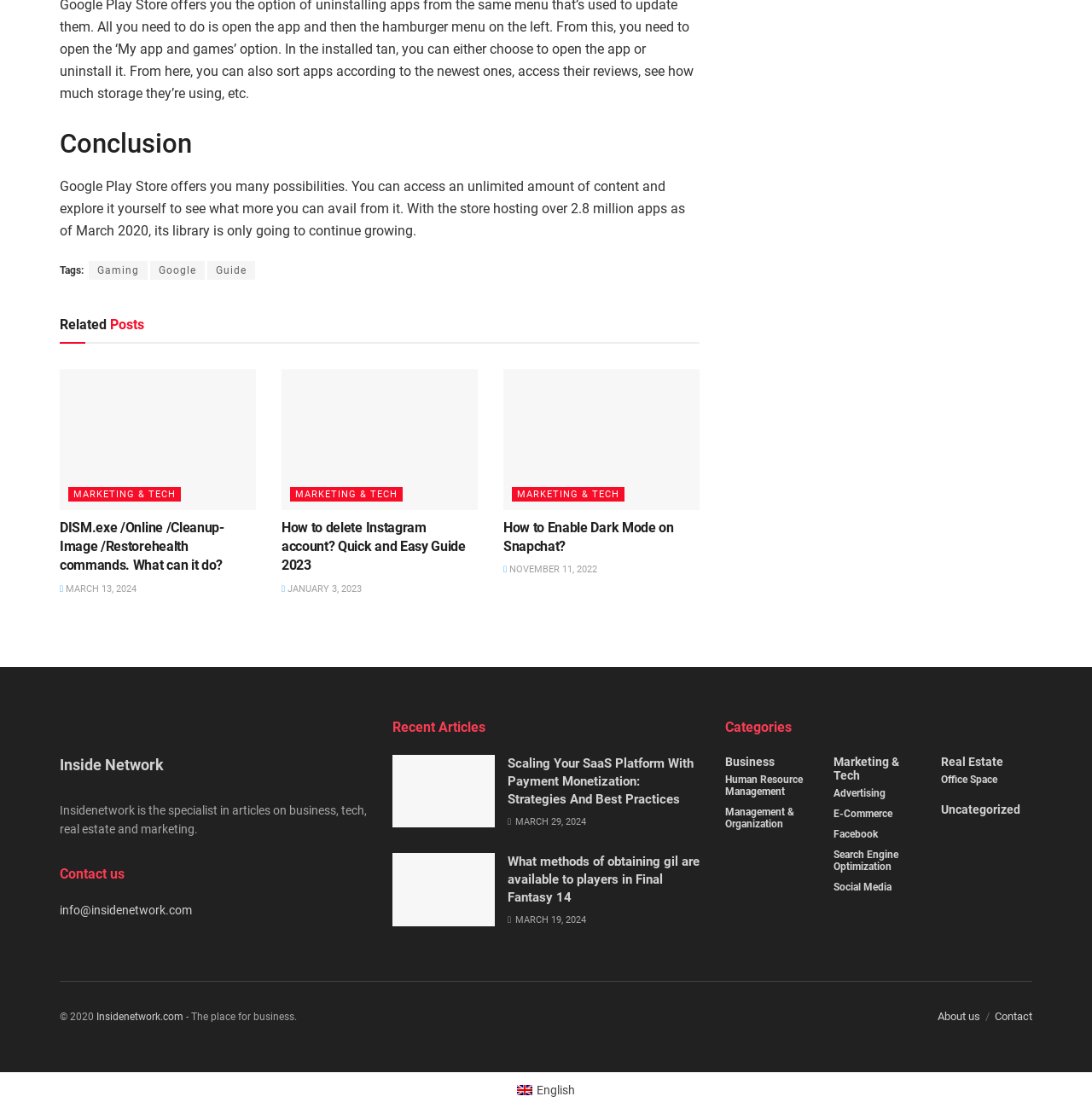What is the category of the article 'How to delete Instagram account? Quick and Easy Guide 2023'?
Please ensure your answer is as detailed and informative as possible.

I found the article 'How to delete Instagram account? Quick and Easy Guide 2023' and looked for its category, which is listed as 'MARKETING & TECH'.